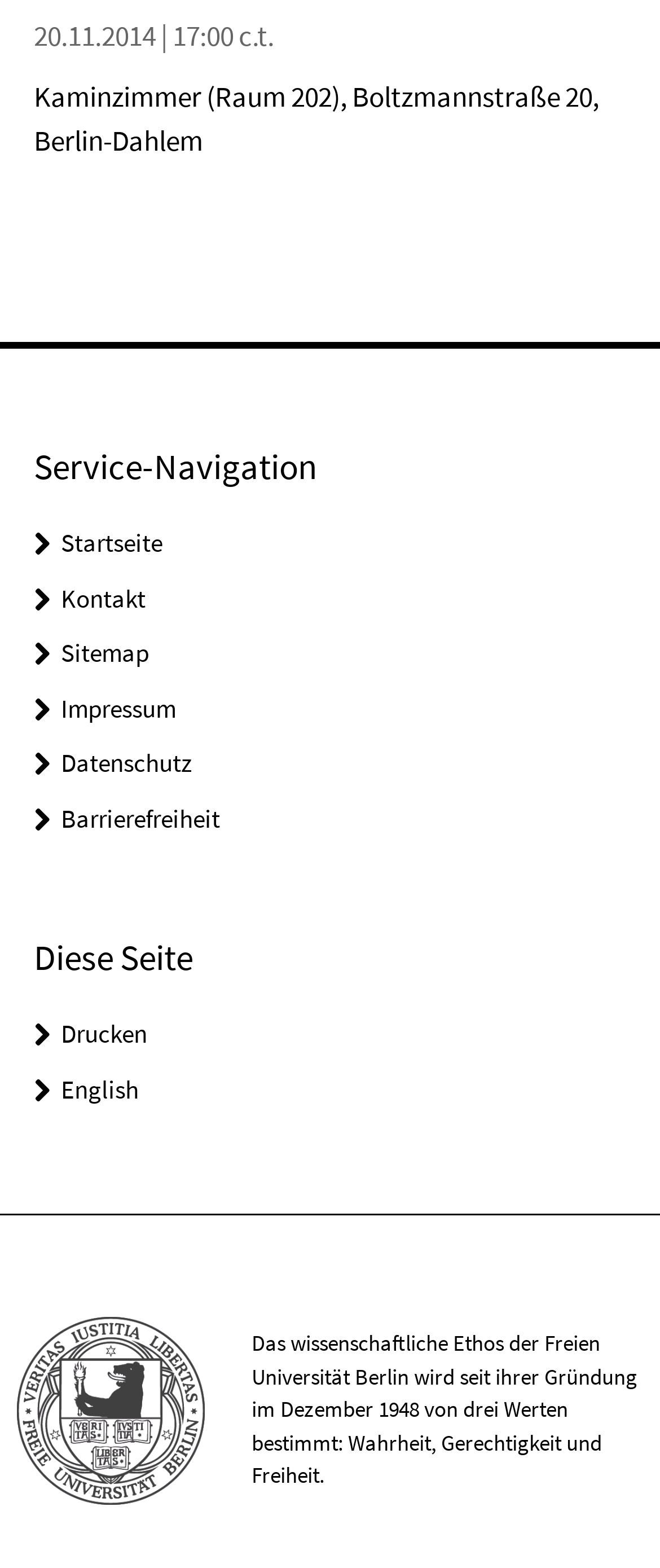What is the date and time of the event?
Make sure to answer the question with a detailed and comprehensive explanation.

I found the date and time of the event by looking at the top of the webpage, where it says '20.11.2014 | 17:00 c.t.' in a static text element.